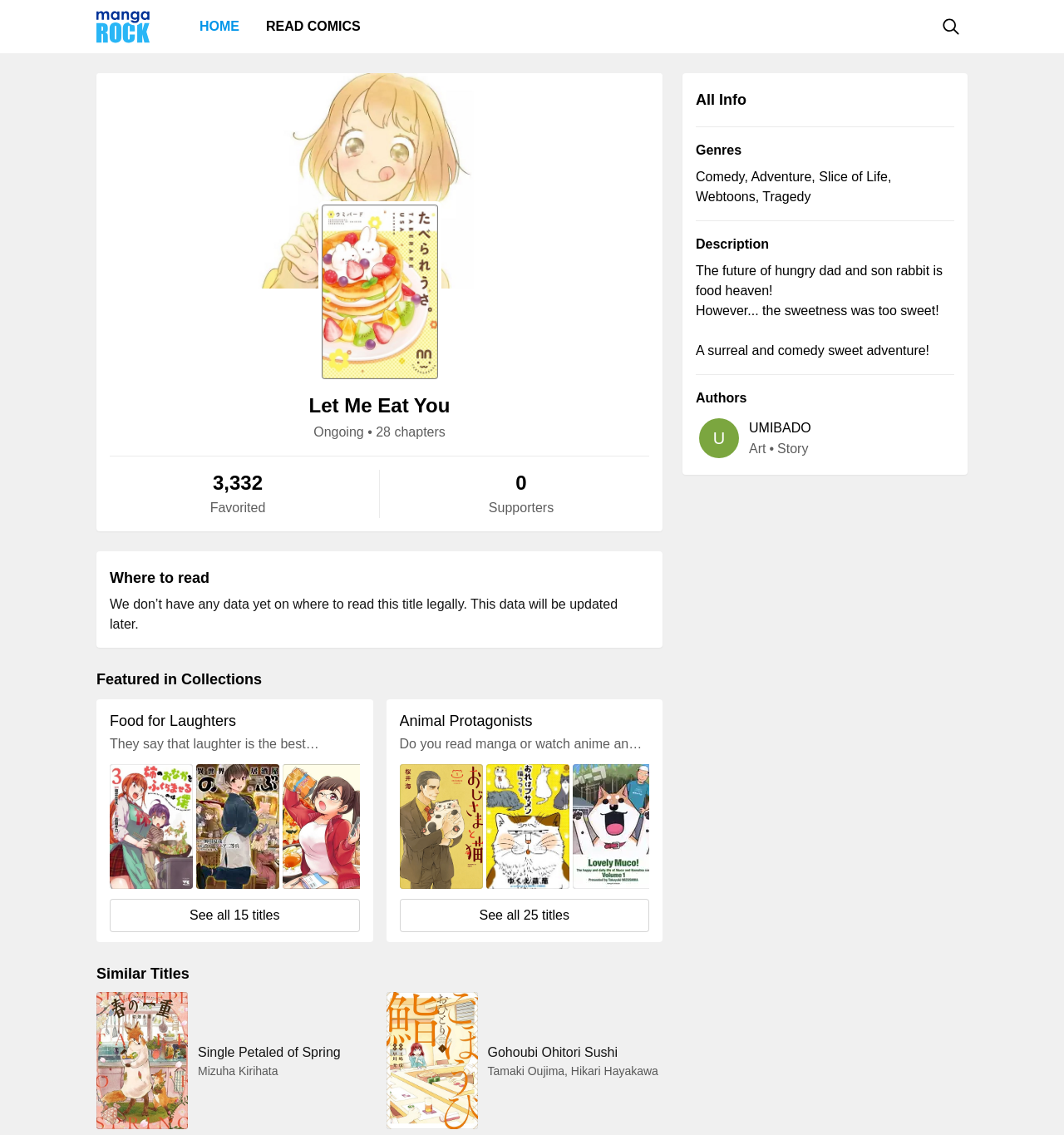Determine the bounding box for the described HTML element: "UMIBADO". Ensure the coordinates are four float numbers between 0 and 1 in the format [left, top, right, bottom].

[0.704, 0.368, 0.762, 0.386]